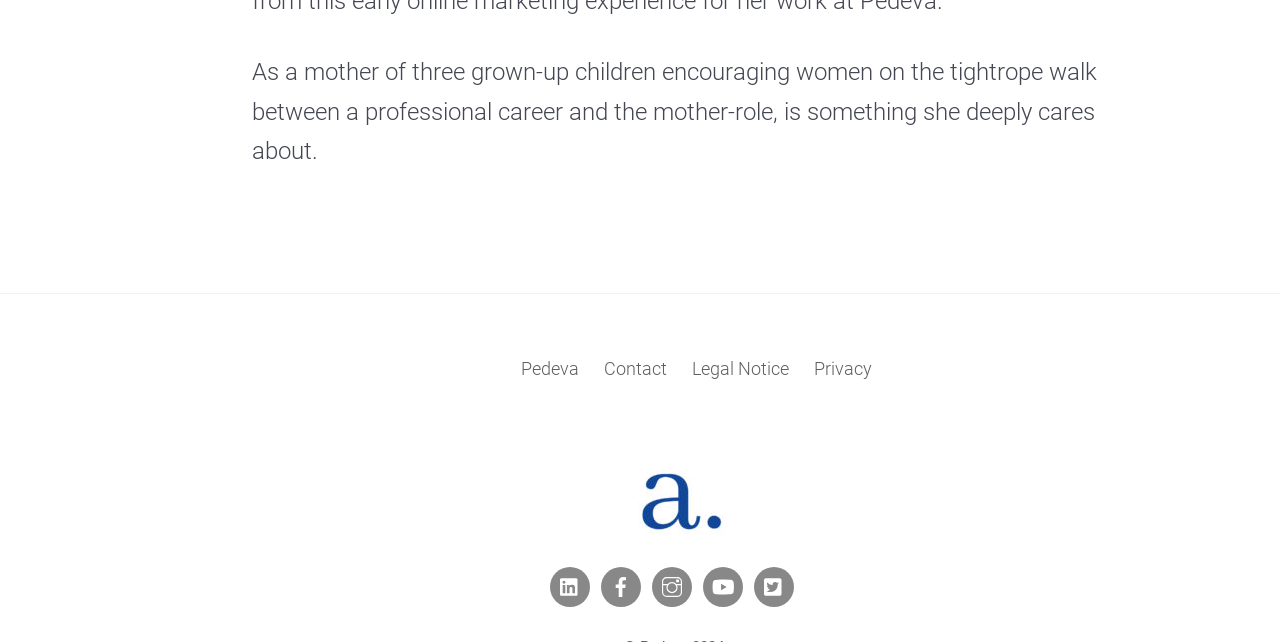Locate the bounding box coordinates of the element I should click to achieve the following instruction: "Read Pedeva's legal notice".

[0.541, 0.557, 0.616, 0.59]